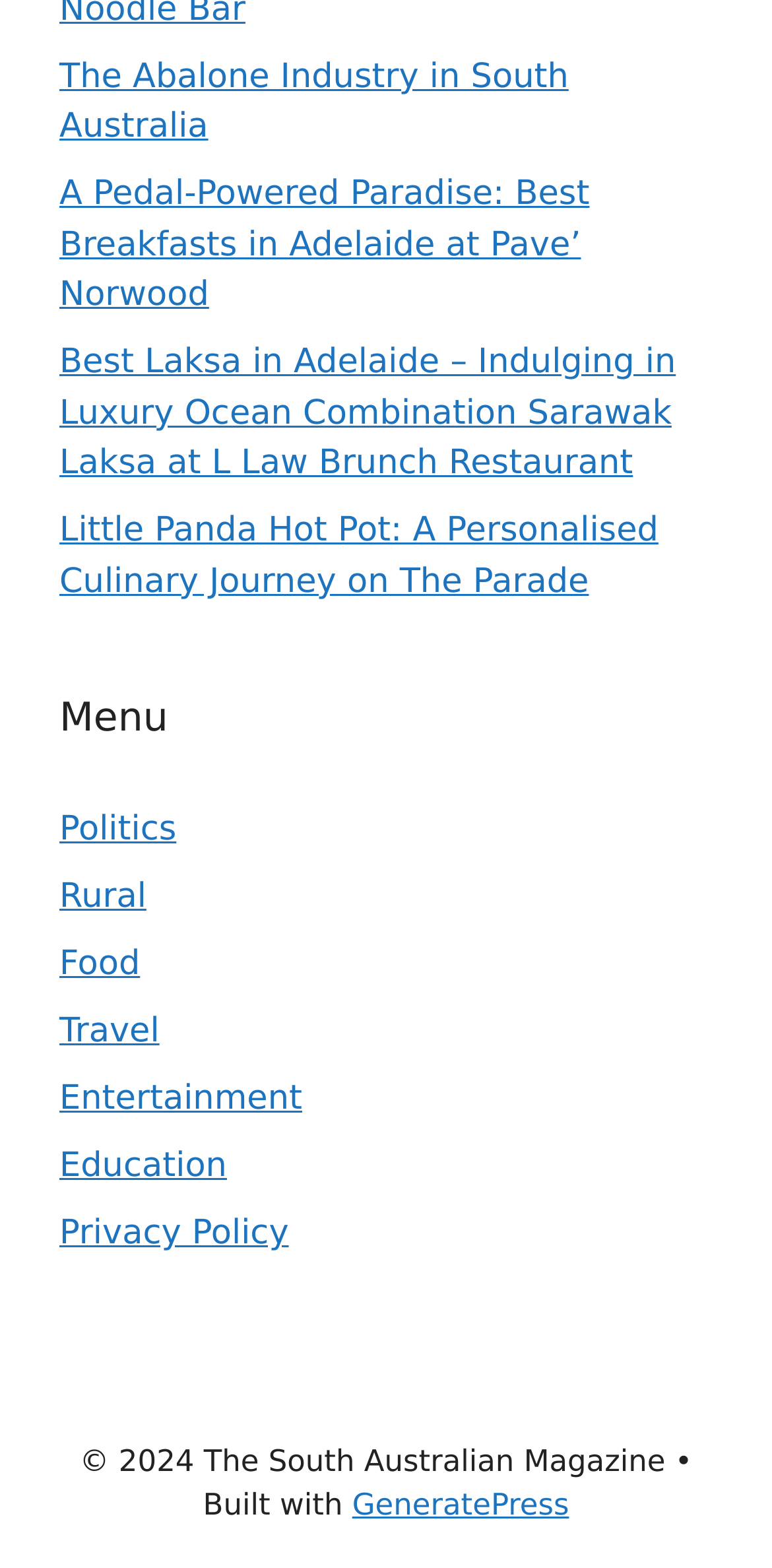What categories are available on the webpage?
Analyze the image and deliver a detailed answer to the question.

The webpage provides a list of categories, including 'Politics', 'Rural', 'Food', 'Travel', 'Entertainment', and 'Education', which can be accessed through the links on the webpage.